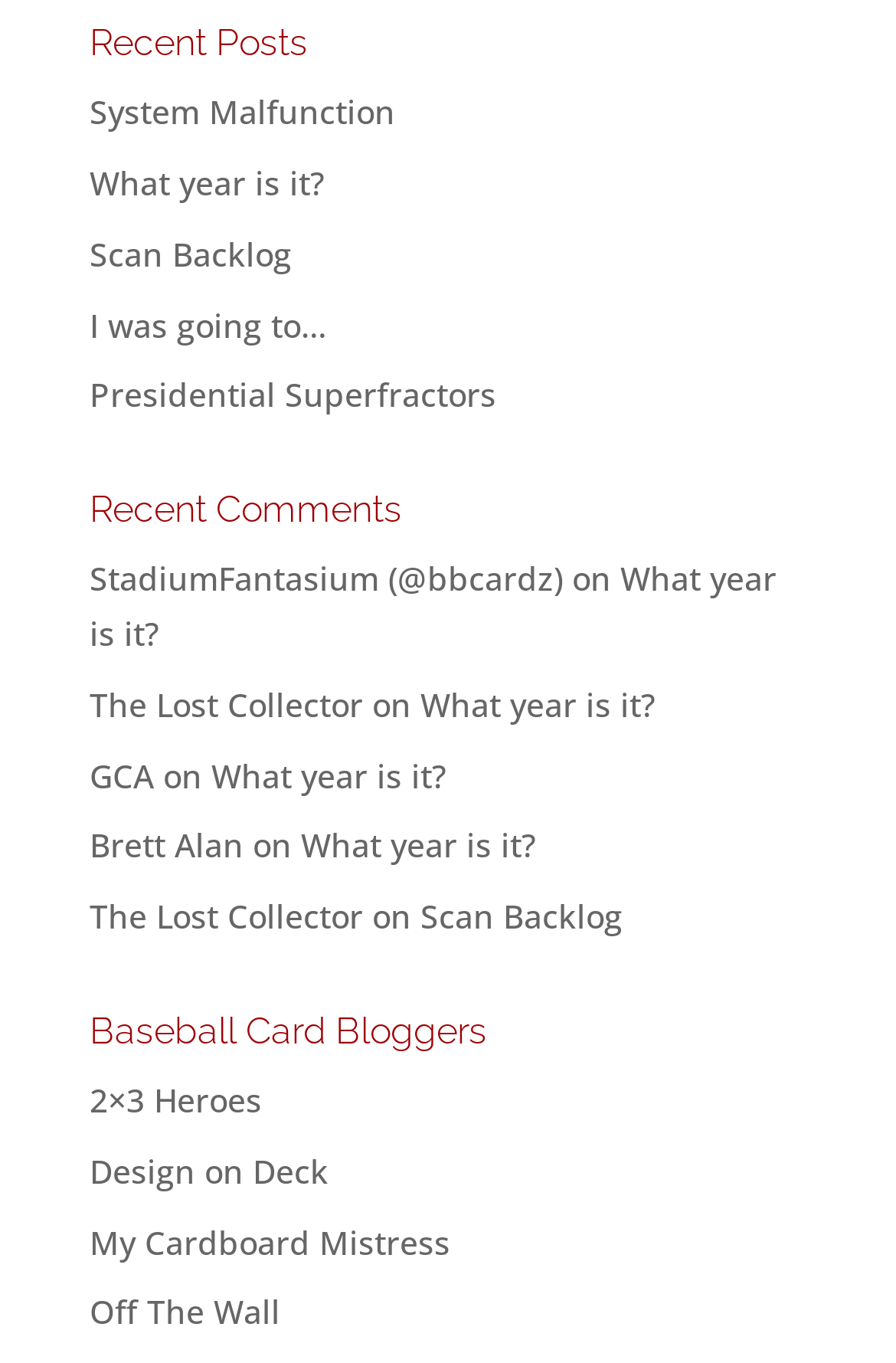Please specify the bounding box coordinates for the clickable region that will help you carry out the instruction: "read 'Scan Backlog' post".

[0.469, 0.656, 0.695, 0.688]